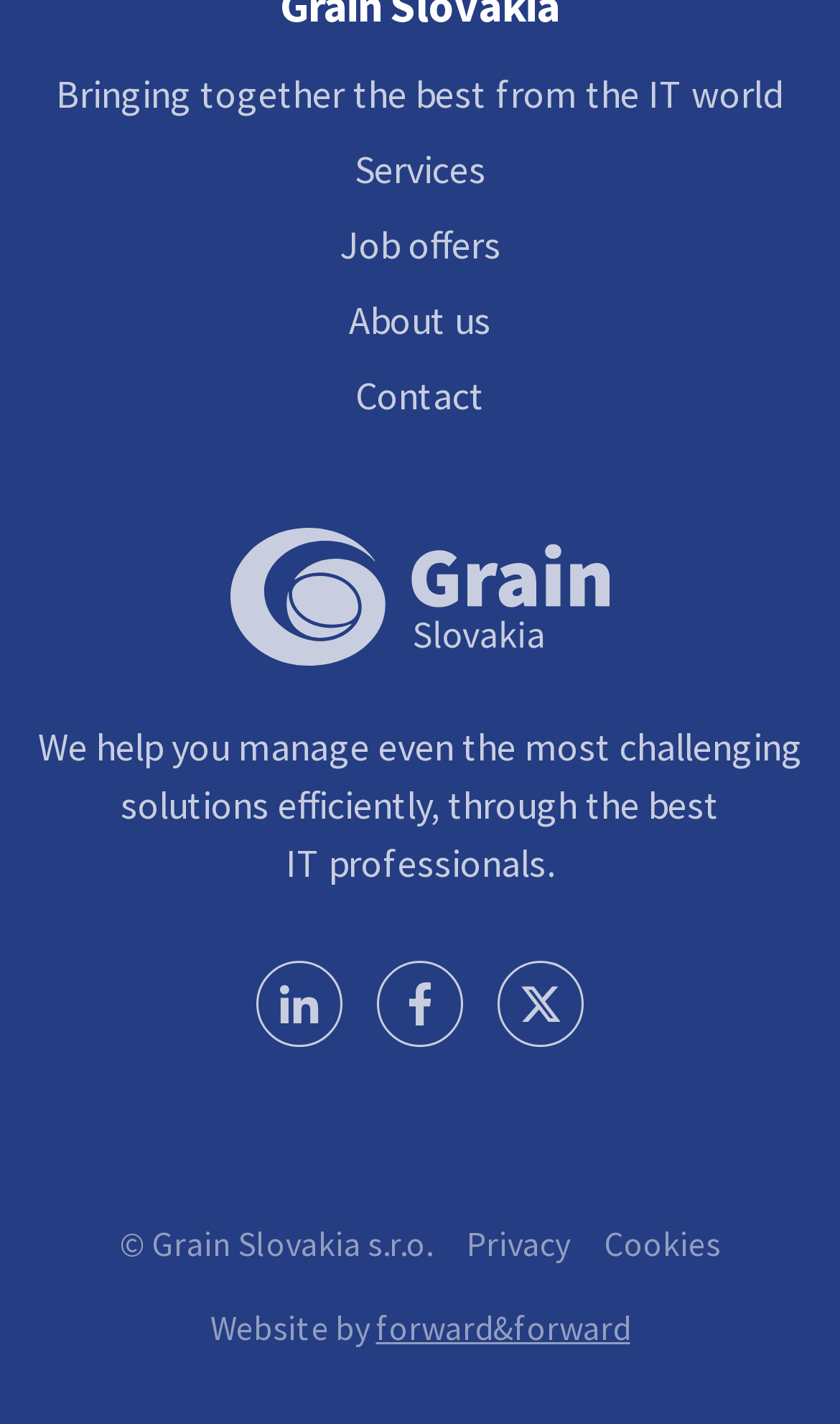Show the bounding box coordinates of the element that should be clicked to complete the task: "View 'Job offers'".

[0.404, 0.154, 0.596, 0.189]